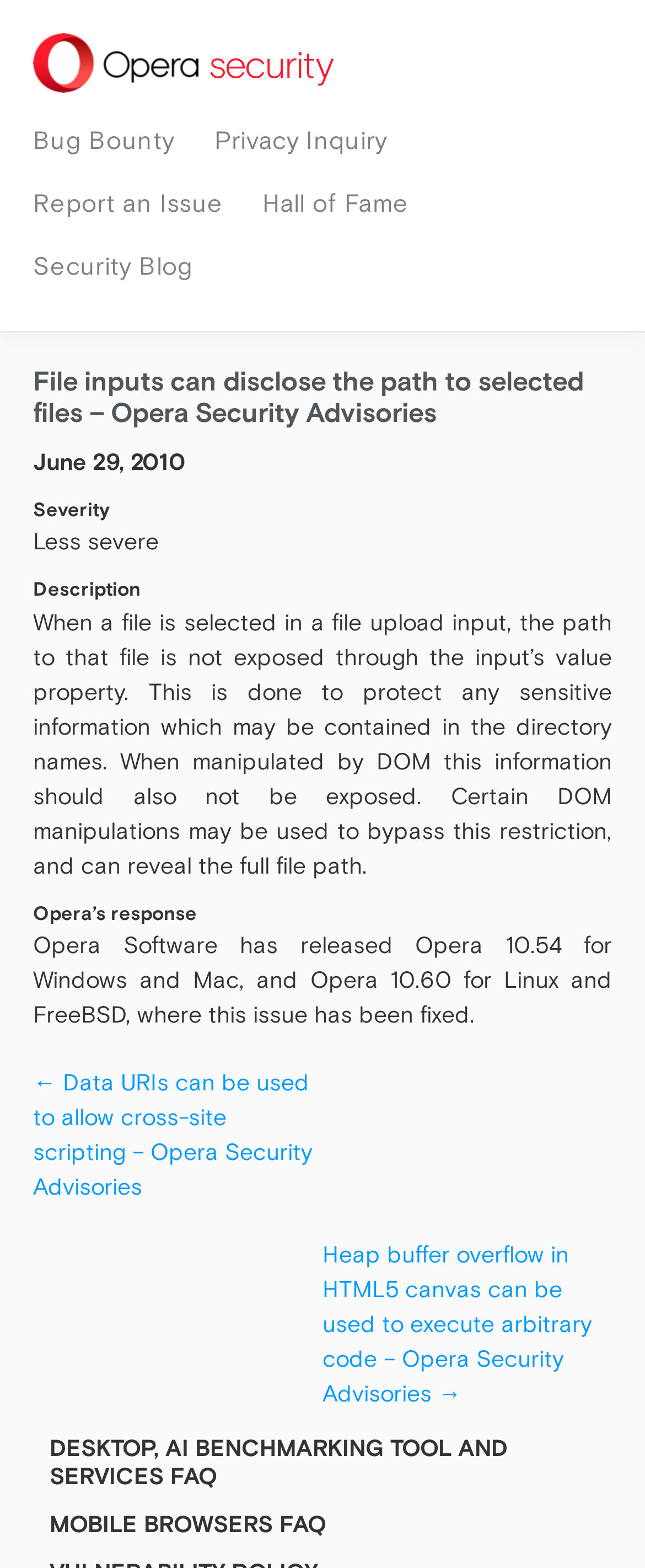Locate the bounding box coordinates of the element to click to perform the following action: 'Learn about DESKTOP, AI BENCHMARKING TOOL AND SERVICES FAQ'. The coordinates should be given as four float values between 0 and 1, in the form of [left, top, right, bottom].

[0.051, 0.911, 0.949, 0.955]